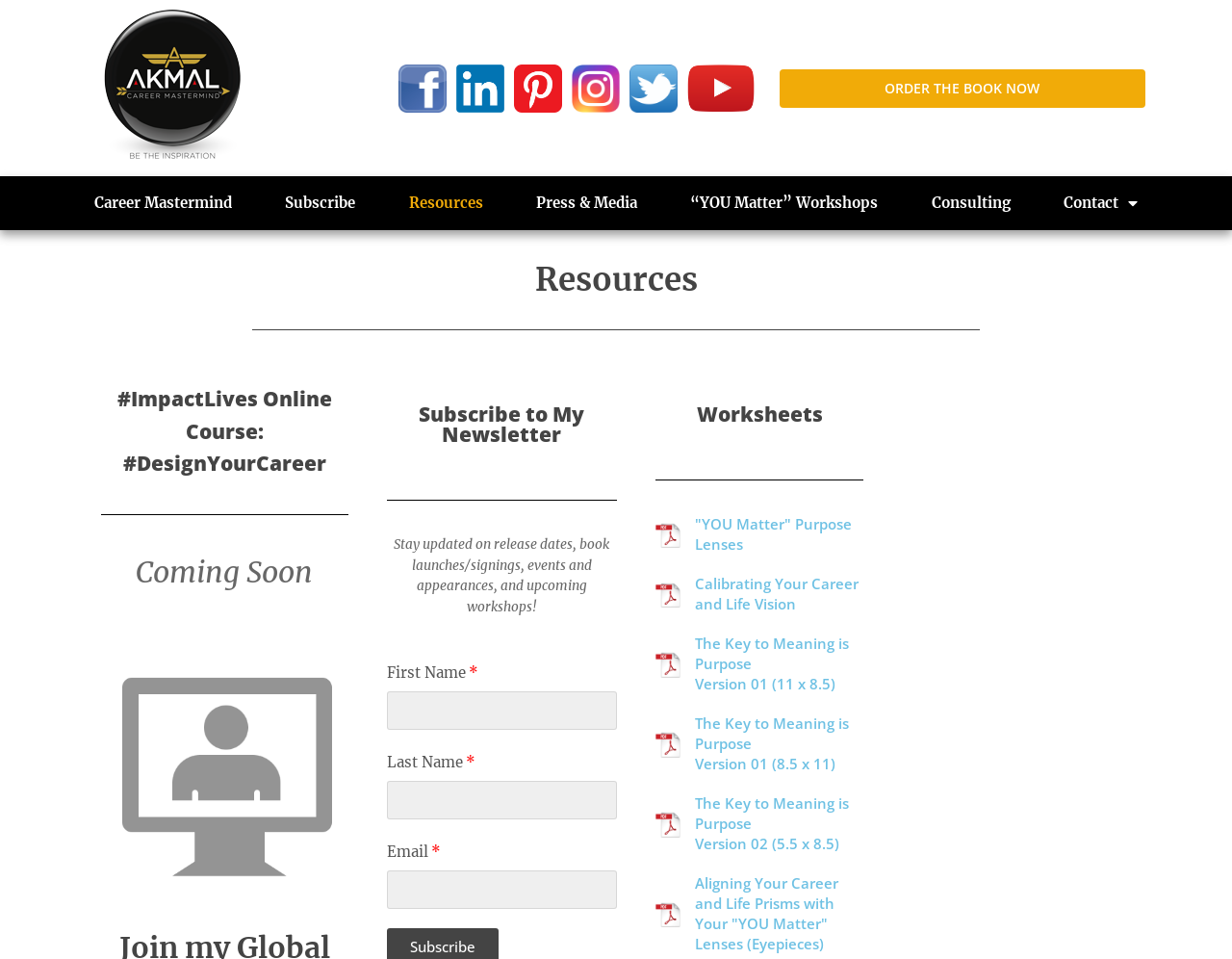Please identify the bounding box coordinates of the element that needs to be clicked to perform the following instruction: "Subscribe to the newsletter".

[0.314, 0.814, 0.501, 0.854]